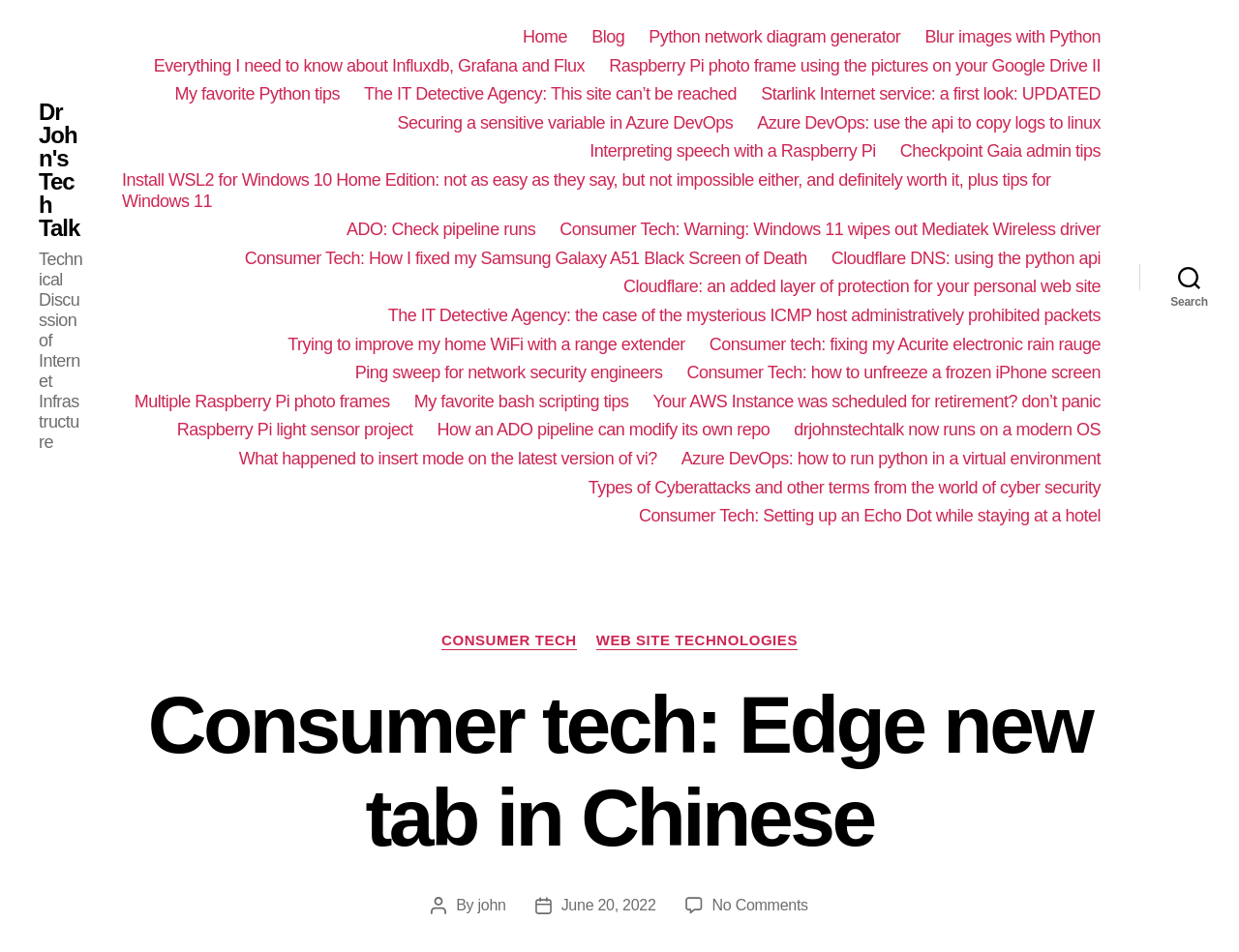How many links are in the navigation menu?
Could you give a comprehensive explanation in response to this question?

The navigation menu is located at the top of the webpage and contains links such as 'Home', 'Blog', 'Python network diagram generator', and so on. By counting the links, we can find that there are 9 links in total.